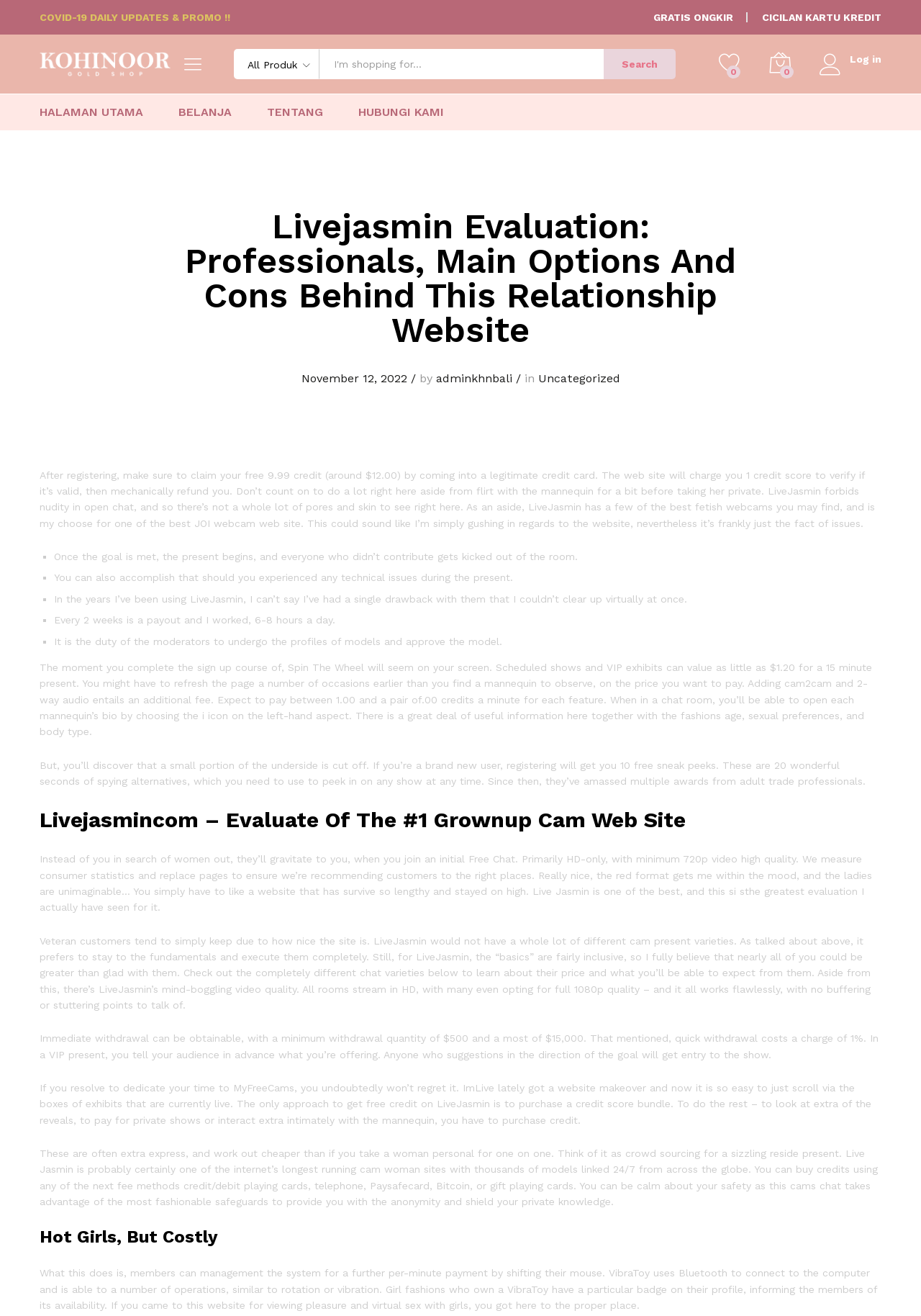What is the name of the website being reviewed?
Please respond to the question with as much detail as possible.

Based on the webpage content, I can see that the website being reviewed is Livejasmin, which is a relationship website. This is evident from the various sections of the webpage that discuss the features and pros and cons of the website.